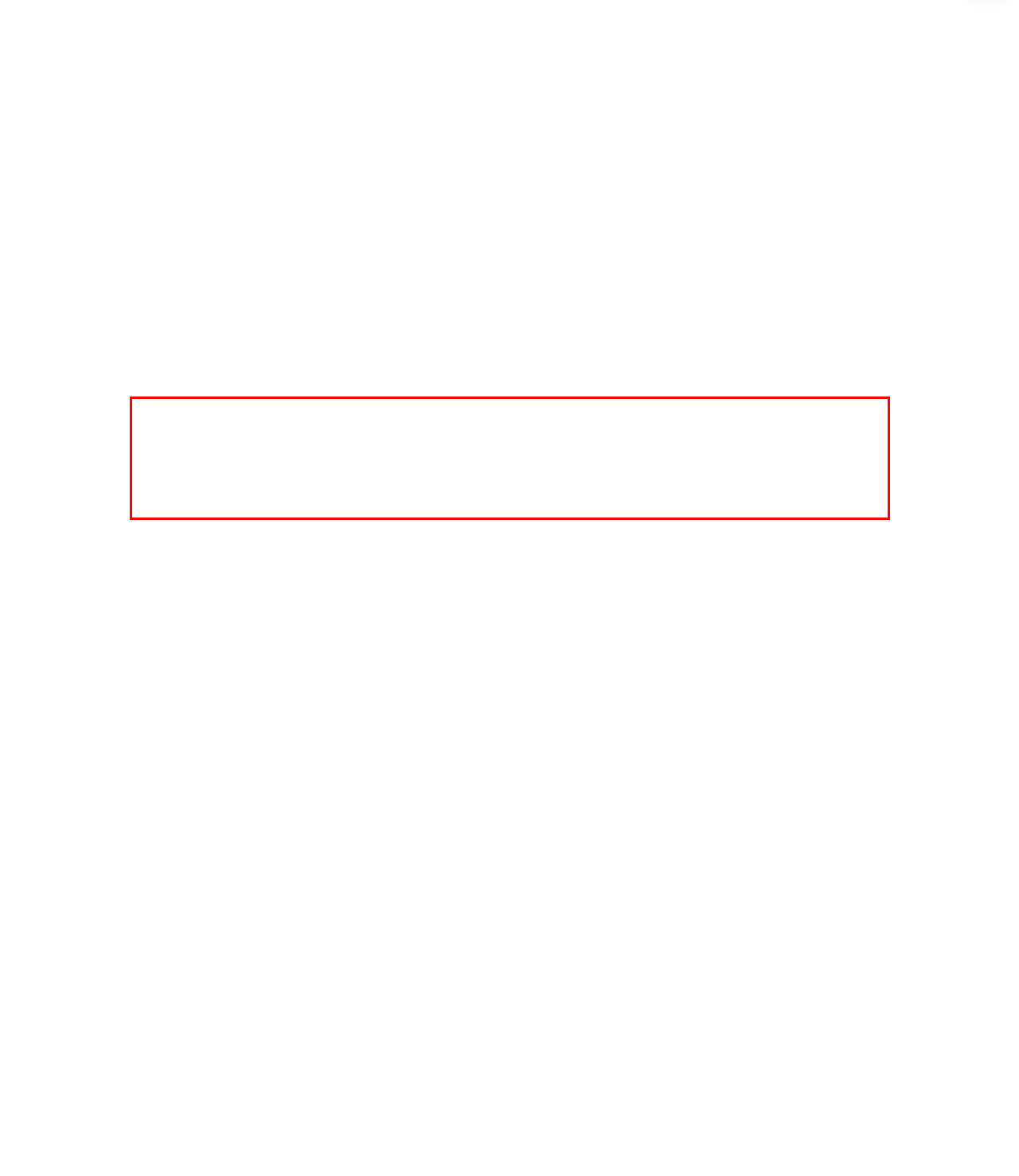The screenshot provided shows a webpage with a red bounding box. Apply OCR to the text within this red bounding box and provide the extracted content.

It’s clear what these tablets mean to some of the people we support, as Richard shares. “I am really pleased to receive the tablet and the bits that came with it. I am still learning how to use my new tablet and need support with this. It will help me to do a course online and be able to look up the football results.”